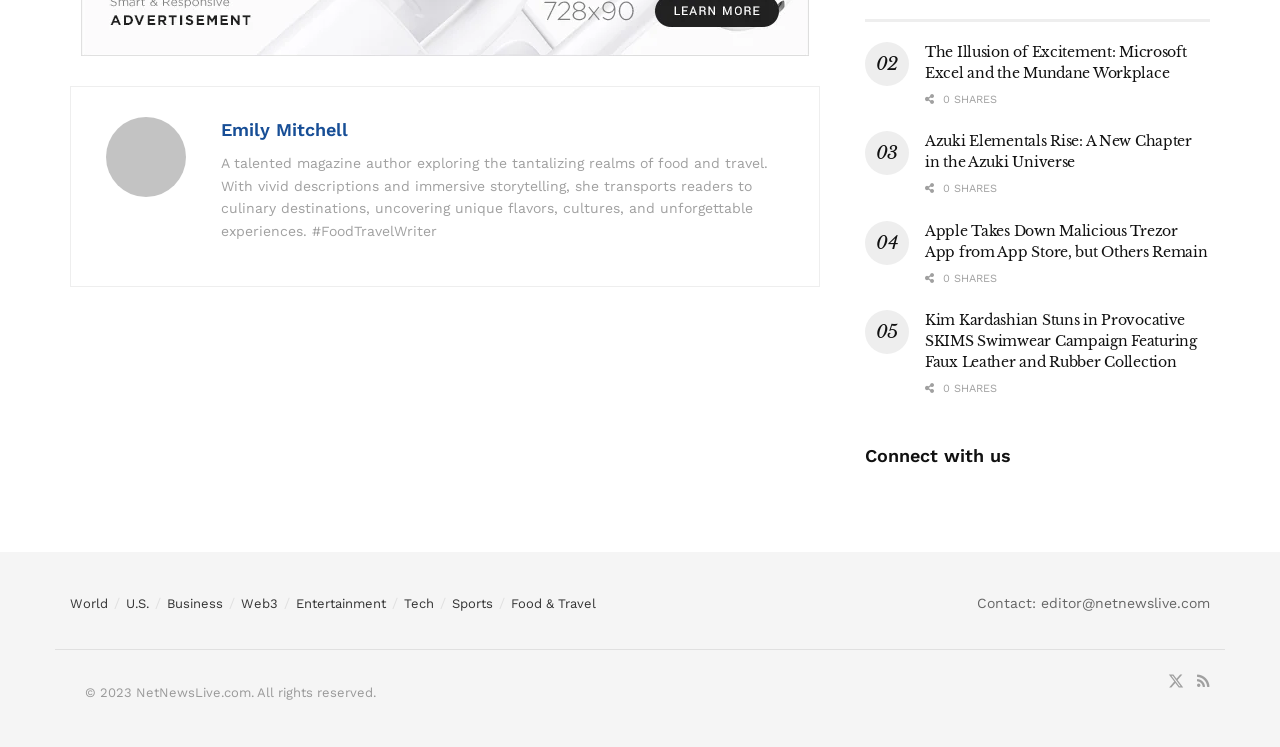Show the bounding box coordinates for the HTML element as described: "Syllabus".

None